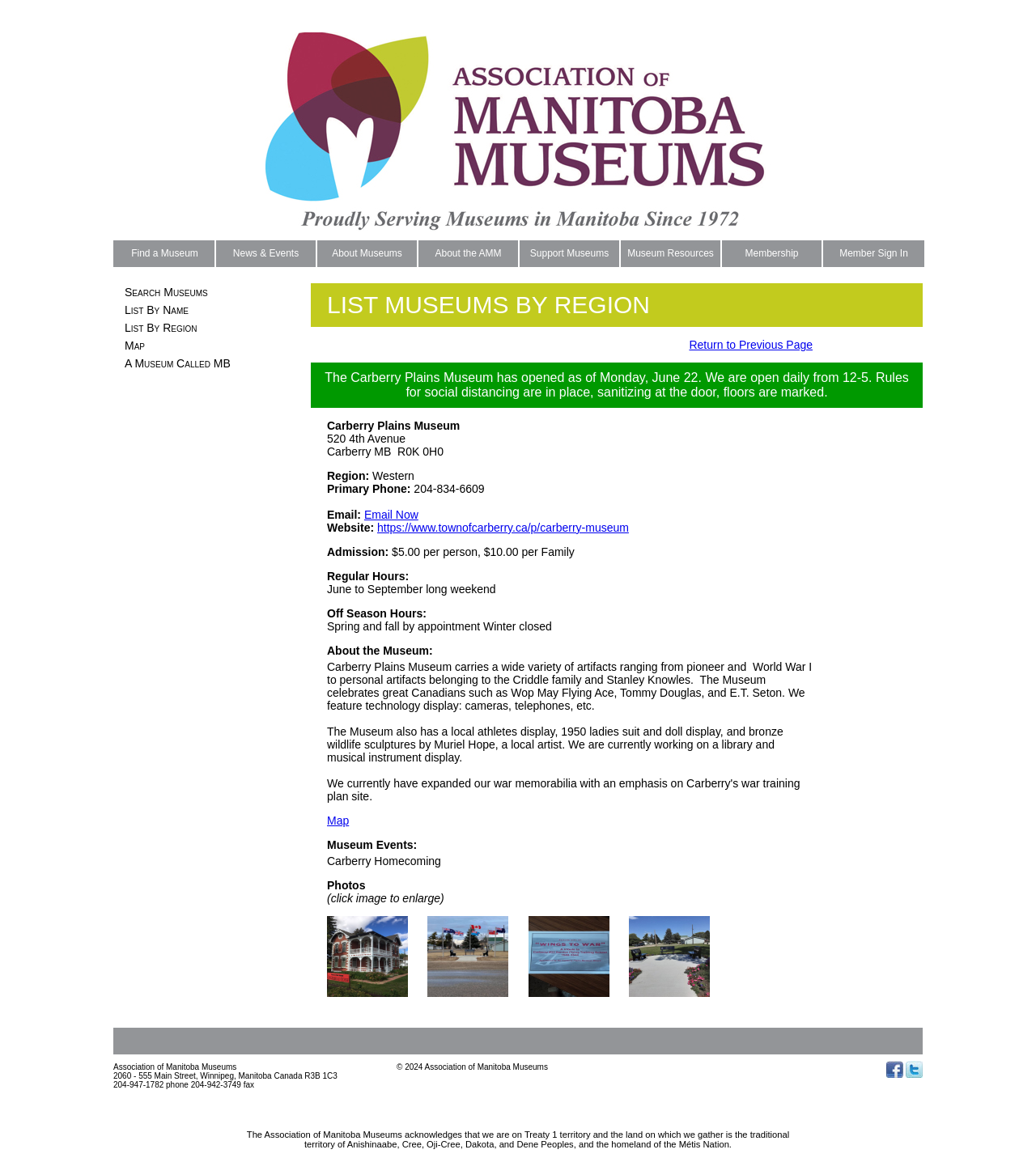Pinpoint the bounding box coordinates of the element you need to click to execute the following instruction: "View the Carberry Plains Museum's website". The bounding box should be represented by four float numbers between 0 and 1, in the format [left, top, right, bottom].

[0.364, 0.45, 0.607, 0.461]